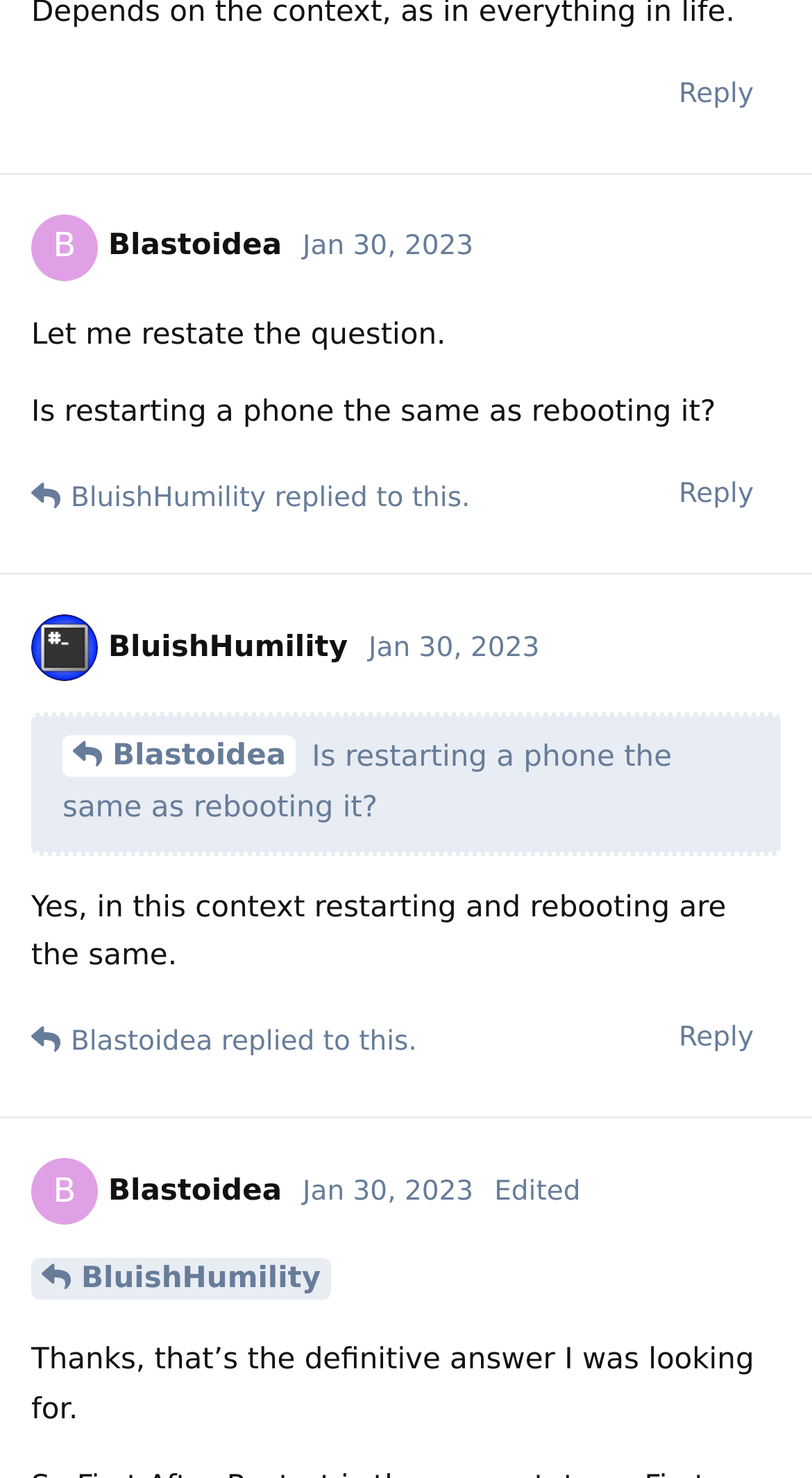Answer the question with a single word or phrase: 
What is the original question?

Is restarting a phone the same as rebooting it?